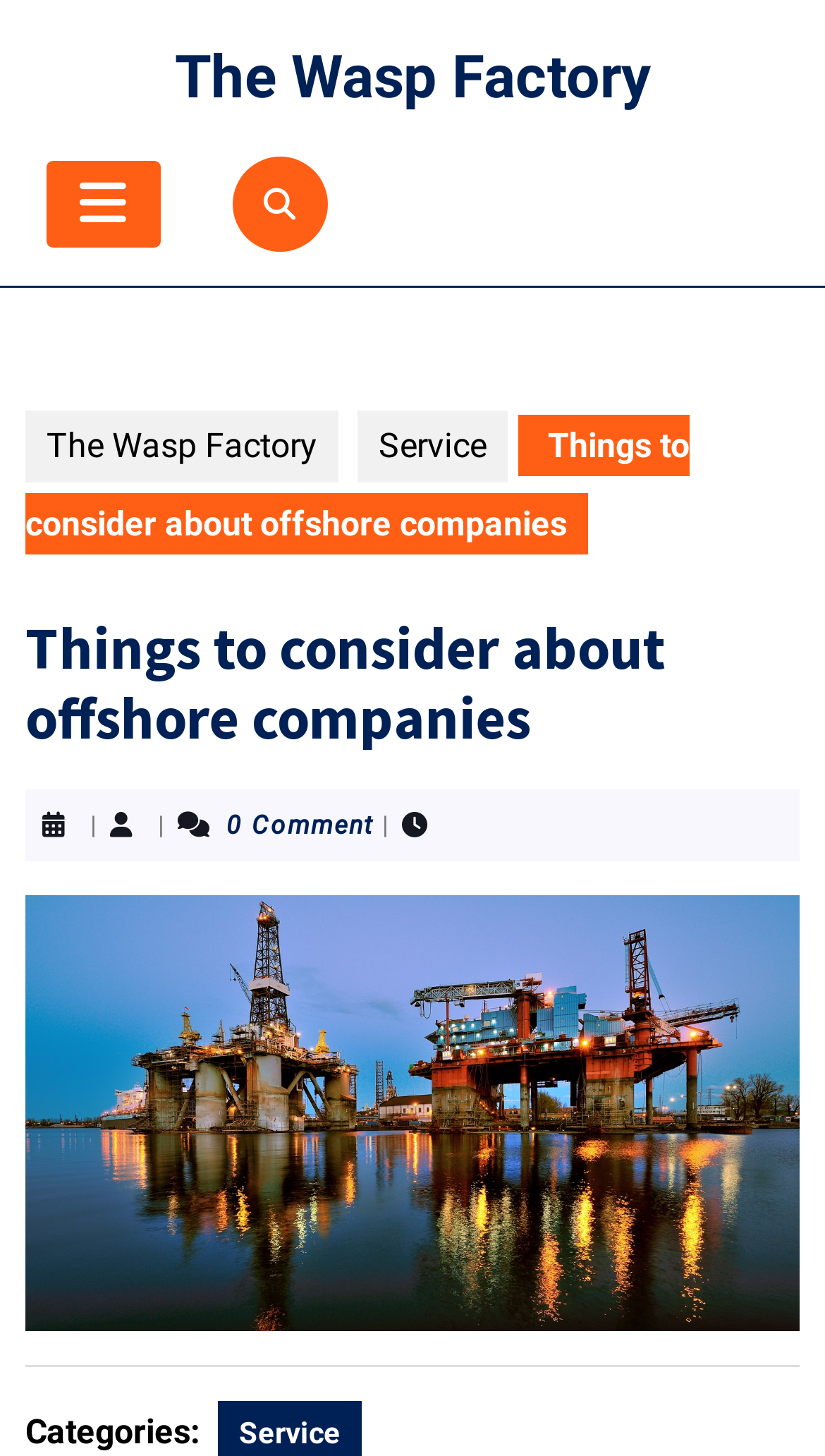What is the name of the website?
Please use the image to provide a one-word or short phrase answer.

The Wasp Factory